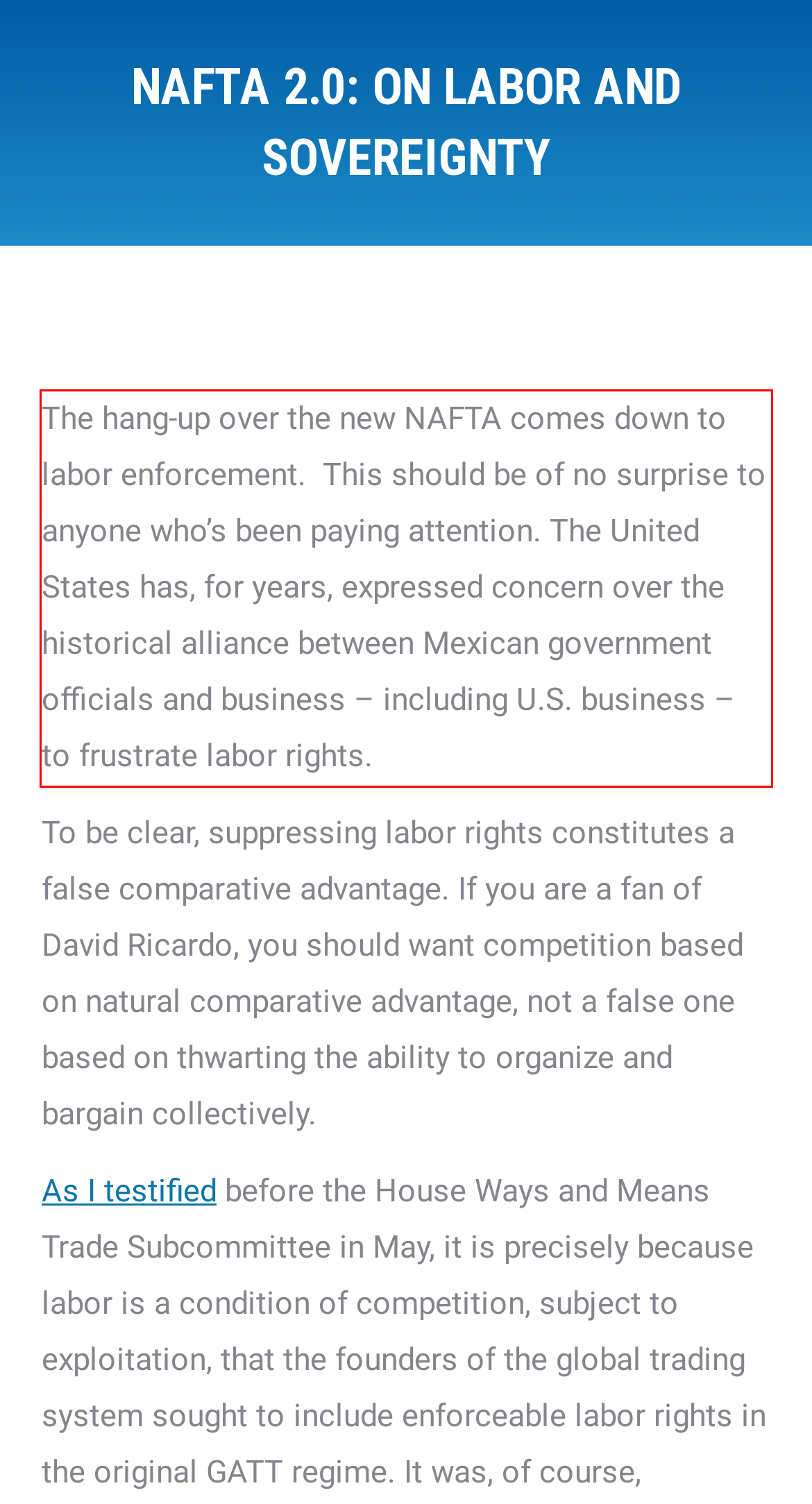Look at the screenshot of the webpage, locate the red rectangle bounding box, and generate the text content that it contains.

The hang-up over the new NAFTA comes down to labor enforcement. This should be of no surprise to anyone who’s been paying attention. The United States has, for years, expressed concern over the historical alliance between Mexican government officials and business – including U.S. business – to frustrate labor rights.